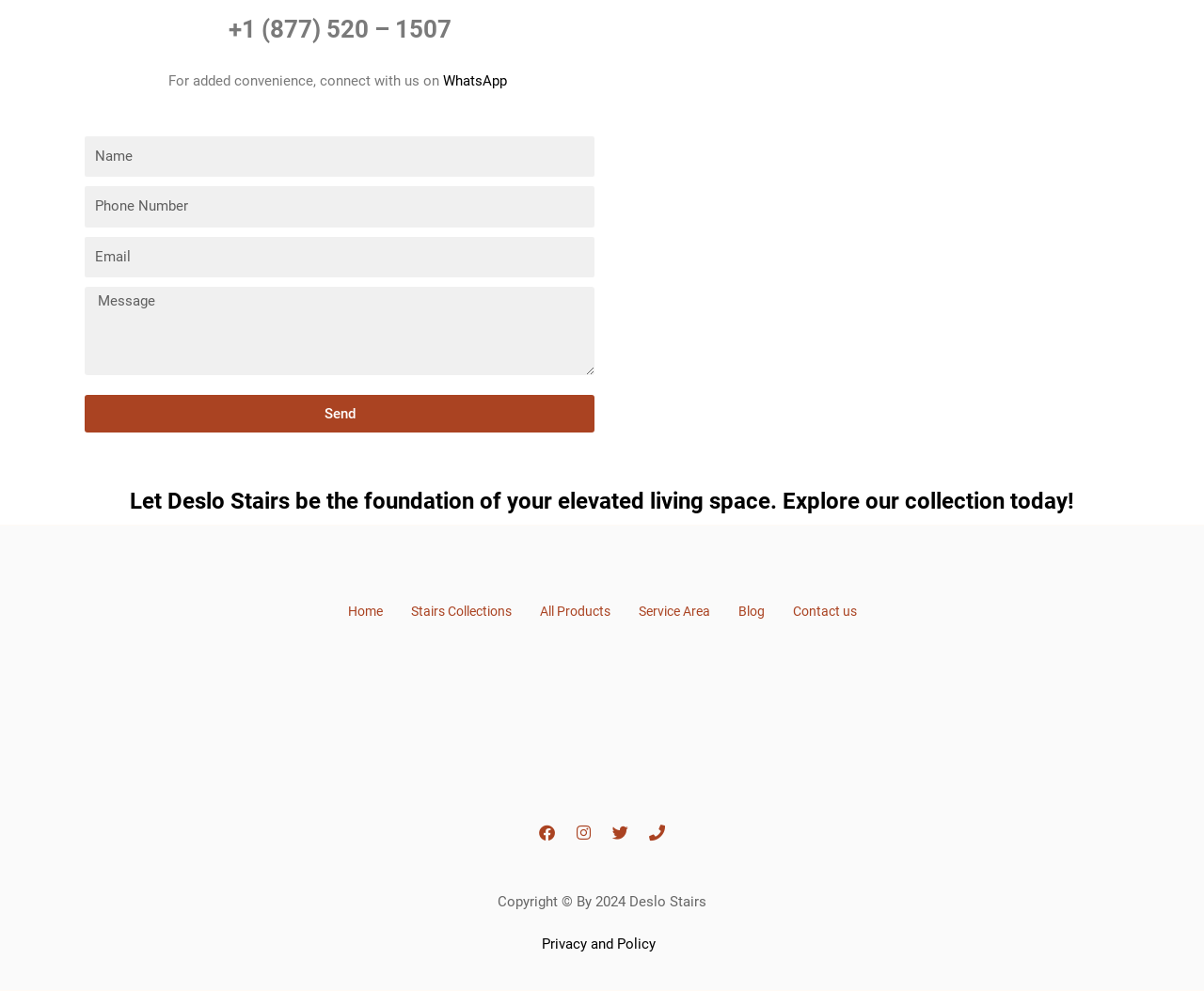Please determine the bounding box coordinates of the element's region to click in order to carry out the following instruction: "View the Contact us page". The coordinates should be four float numbers between 0 and 1, i.e., [left, top, right, bottom].

[0.646, 0.595, 0.723, 0.638]